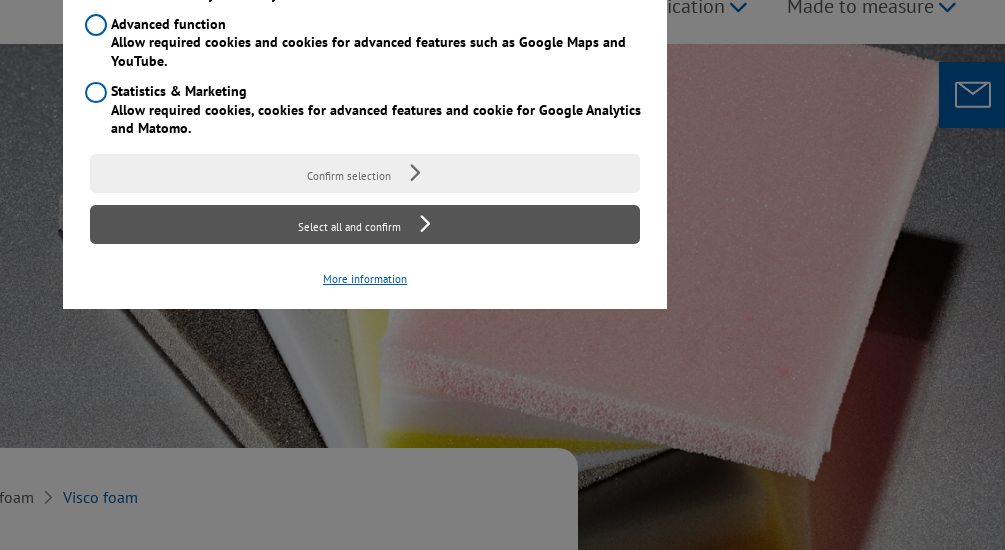Summarize the image with a detailed caption.

The image showcases a collection of multi-colored foam materials, prominently featuring soft, viscoelastic foam, ideal for various applications such as cushioning and mattress production. The foam's unique properties offer durability and pressure relief, making it suitable for high-performance use. In the foreground, a pink piece of visco foam is visible, exemplifying its high density and elastic qualities. The image is situated within a webpage context centered on "Visco foam" products, highlighting the significance of these materials in comfort solutions. Additionally, a Cookie Consent pop-up is displayed prominently, indicating user options for data tracking preferences.